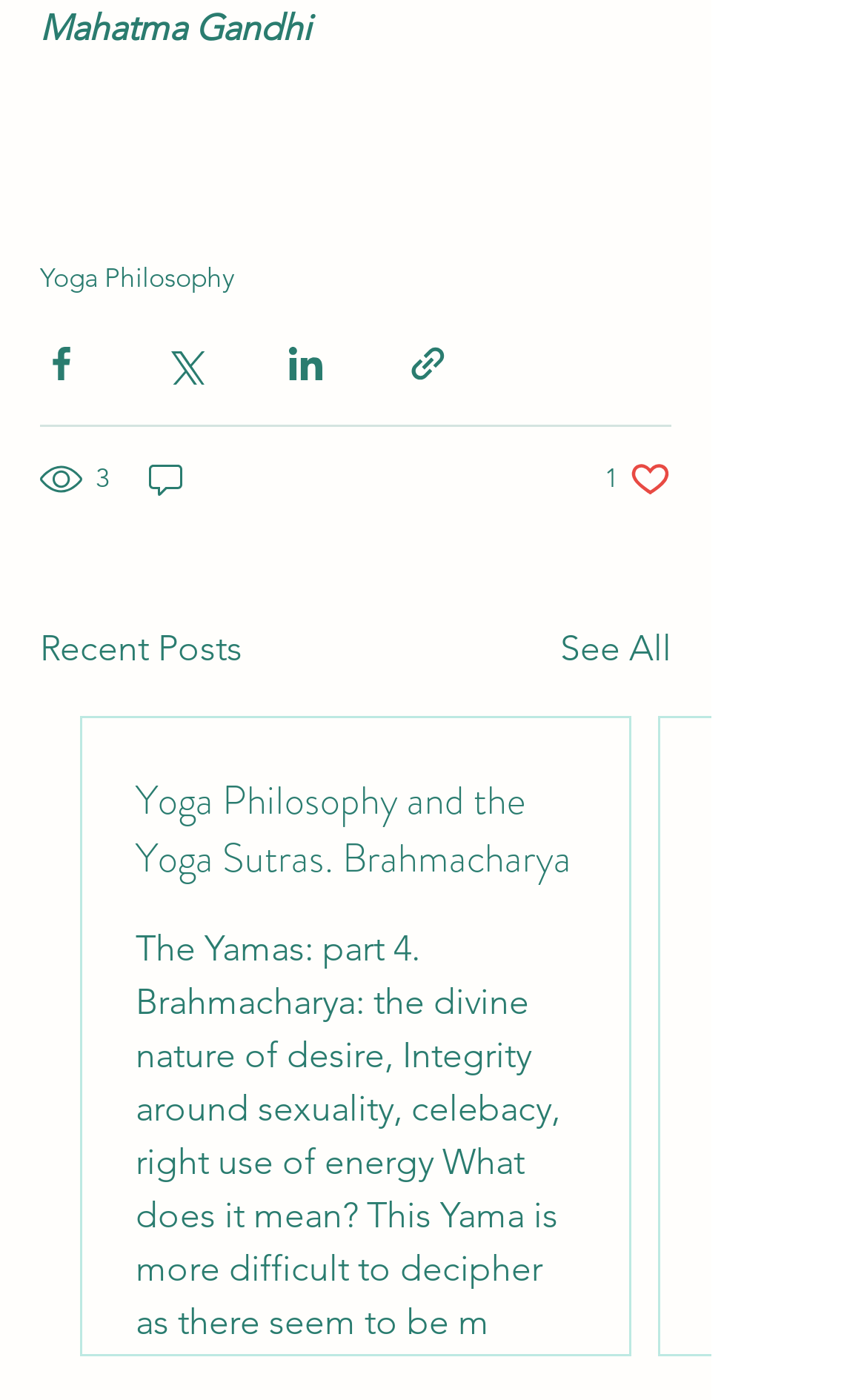Identify the coordinates of the bounding box for the element that must be clicked to accomplish the instruction: "Like the post".

[0.697, 0.326, 0.774, 0.357]